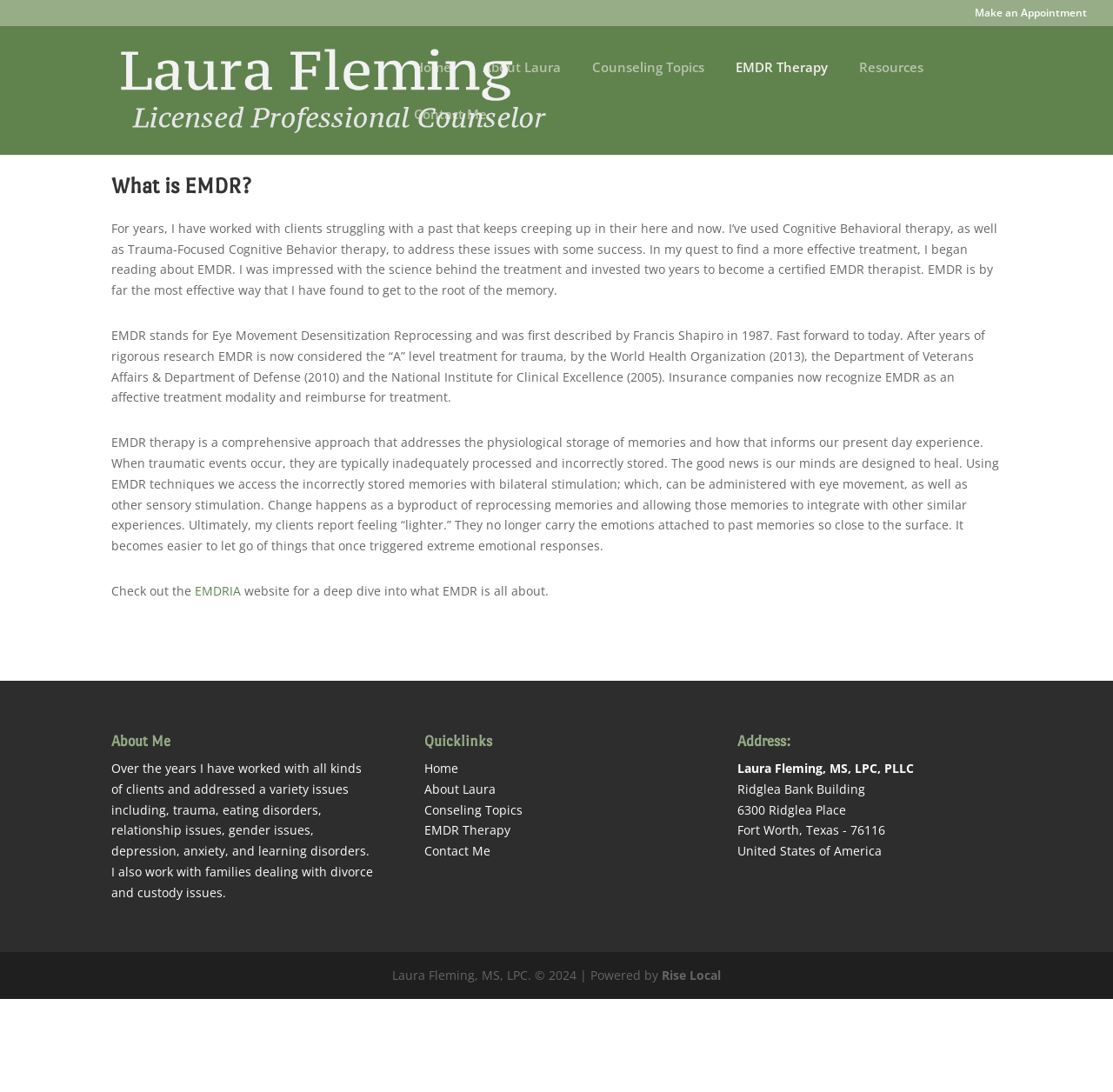Please find the bounding box coordinates of the clickable region needed to complete the following instruction: "Learn more about EMDR therapy". The bounding box coordinates must consist of four float numbers between 0 and 1, i.e., [left, top, right, bottom].

[0.661, 0.056, 0.752, 0.099]